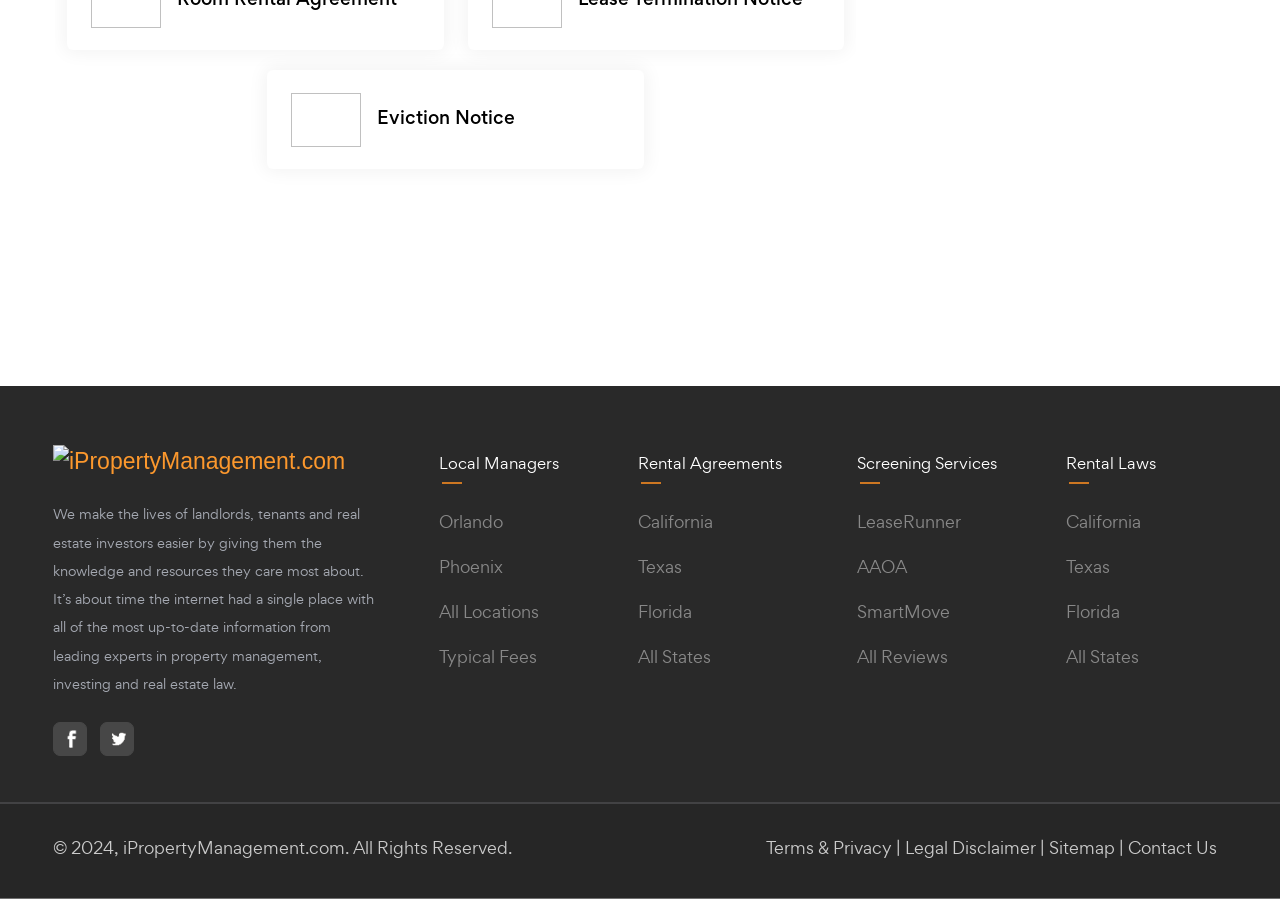Please identify the bounding box coordinates of the element I should click to complete this instruction: 'Click on Eviction Notice'. The coordinates should be given as four float numbers between 0 and 1, like this: [left, top, right, bottom].

[0.21, 0.079, 0.503, 0.188]